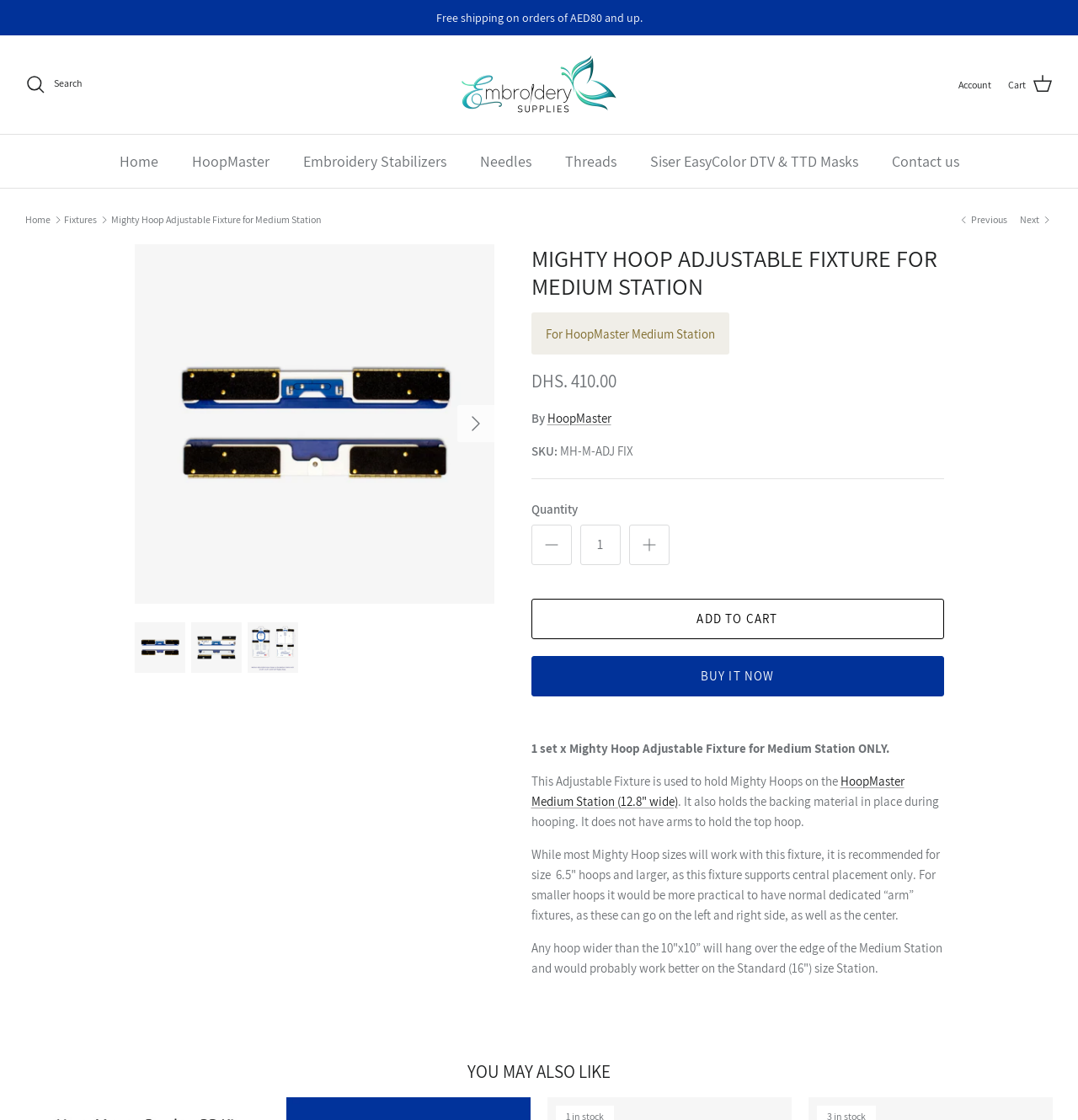What is the recommended hoop size for this fixture?
Answer the question with a thorough and detailed explanation.

According to the product description, it is recommended to use this fixture with hoop sizes 6.5" and larger, as it supports central placement only and smaller hoops would be more practical with dedicated 'arm' fixtures.